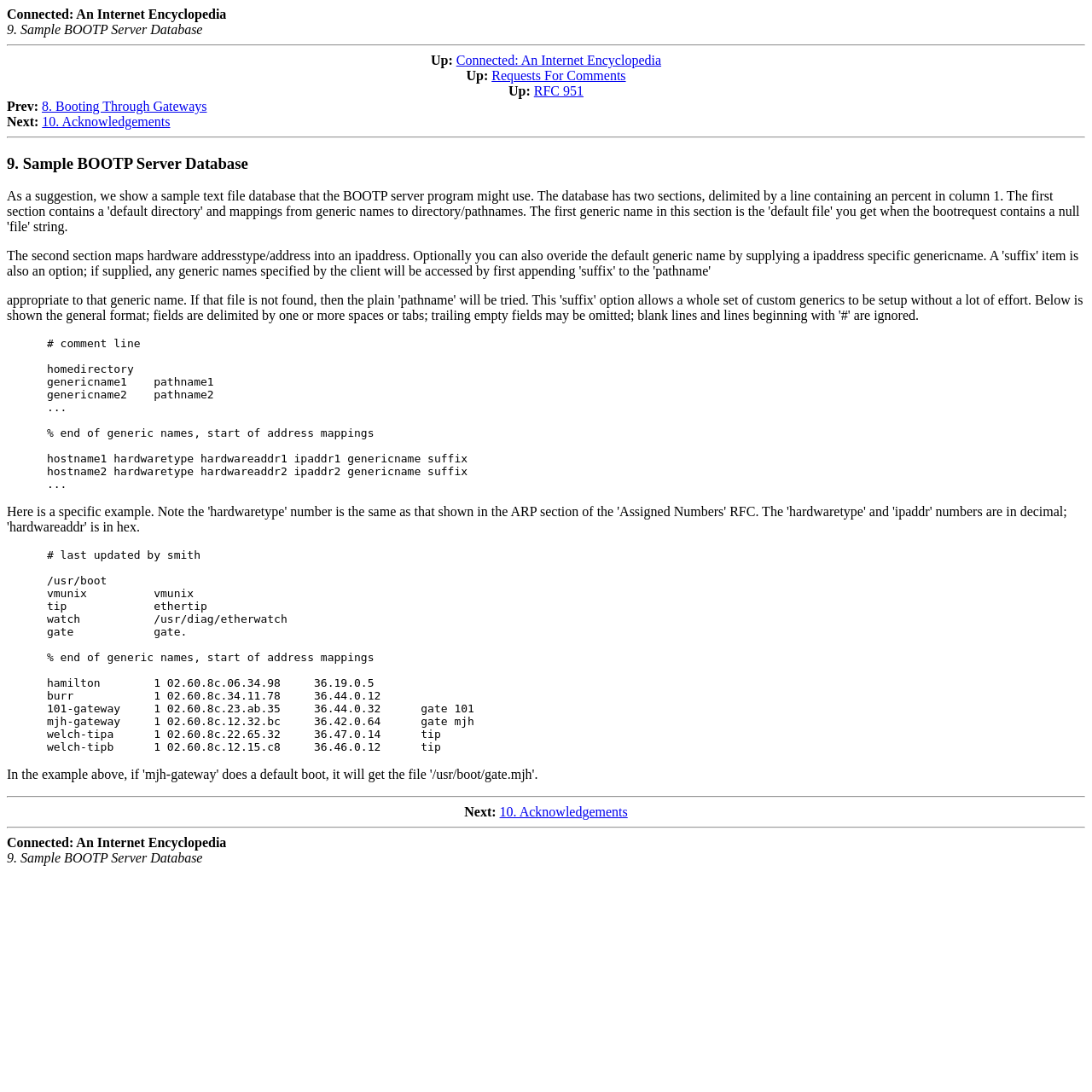How many devices are listed in the sample database?
Using the image, respond with a single word or phrase.

7 devices